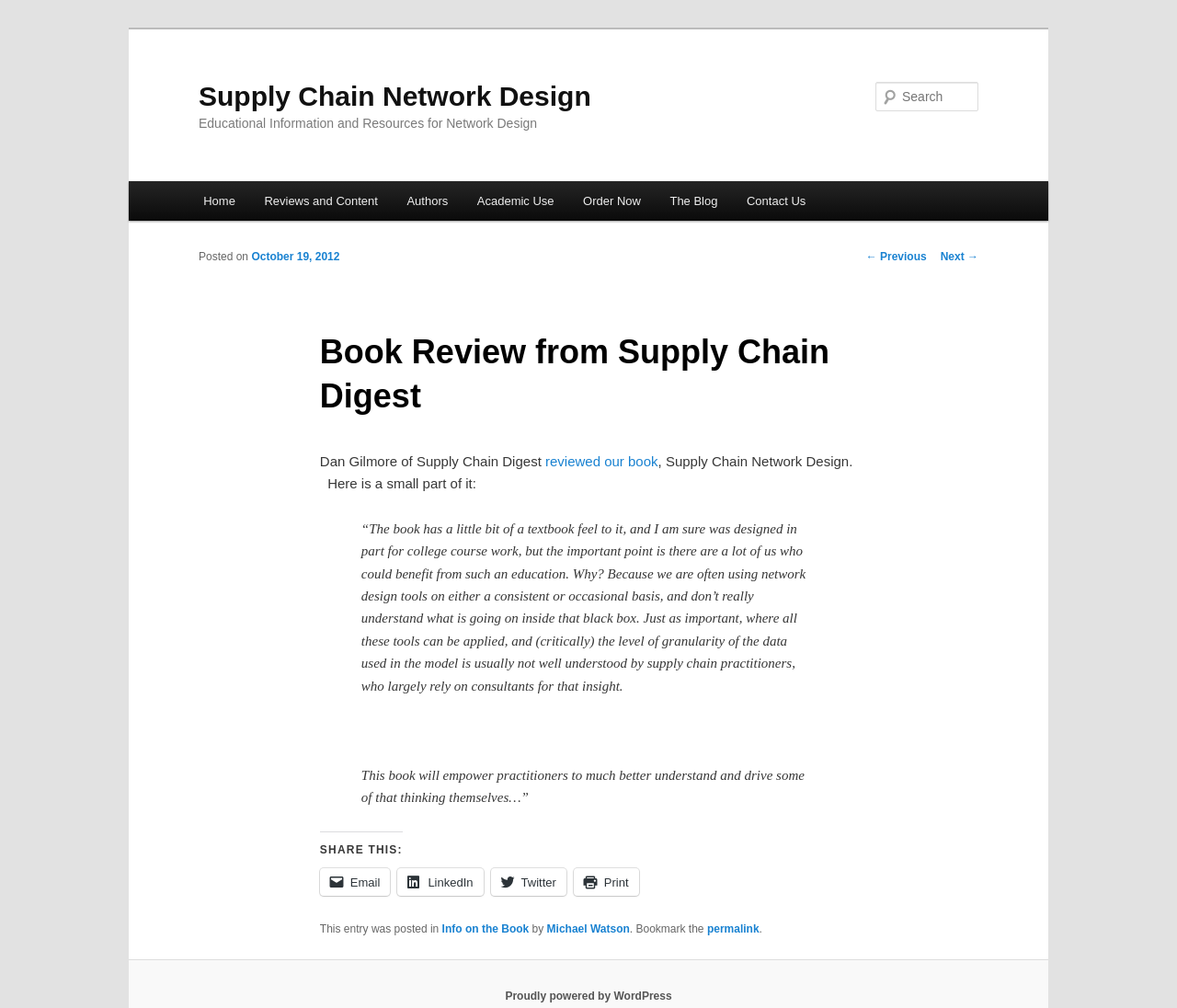Construct a comprehensive caption that outlines the webpage's structure and content.

This webpage is about a book review from Supply Chain Digest for the book "Supply Chain Network Design". At the top, there is a link to skip to the primary content. Below that, there are two headings: "Supply Chain Network Design" and "Educational Information and Resources for Network Design". 

On the top right, there is a search bar with a "Search" label. Below the search bar, there is a main menu with links to "Home", "Reviews and Content", "Authors", "Academic Use", "Order Now", "The Blog", and "Contact Us". 

The main content of the webpage is an article with a heading "Book Review from Supply Chain Digest". The article starts with a brief introduction, followed by a blockquote containing the review from Dan Gilmore of Supply Chain Digest. The review praises the book, stating that it will empower supply chain practitioners to better understand and drive network design thinking.

Below the review, there are social media sharing links, including Email, LinkedIn, Twitter, and Print. At the bottom of the page, there is a footer section with a brief description of the post, including the category "Info on the Book" and the author "Michael Watson". There is also a link to the permalink of the post. Finally, there is a credit line stating that the webpage is "Proudly powered by WordPress".